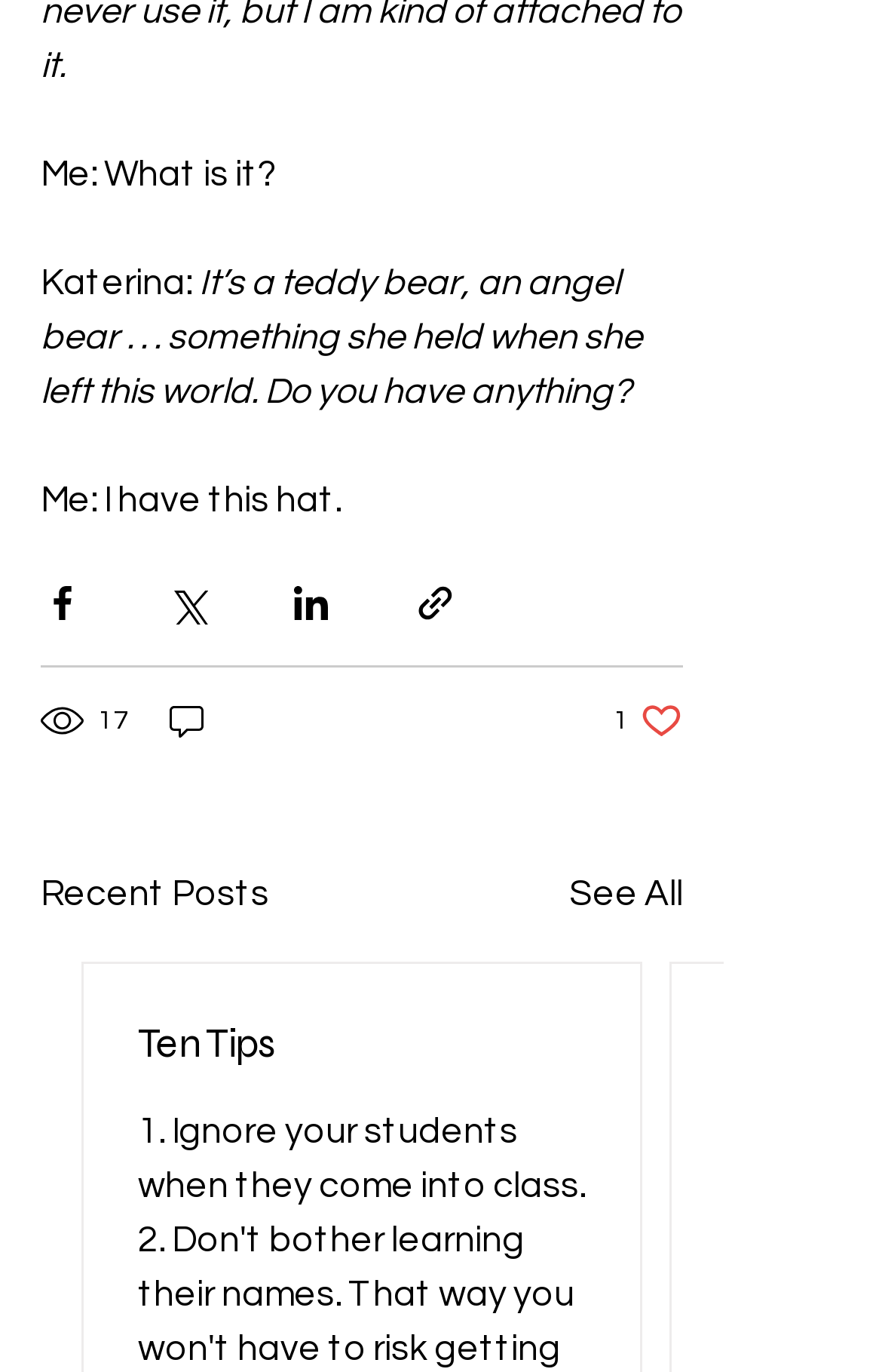Determine the bounding box coordinates of the section to be clicked to follow the instruction: "Share via Twitter". The coordinates should be given as four float numbers between 0 and 1, formatted as [left, top, right, bottom].

[0.187, 0.424, 0.236, 0.456]